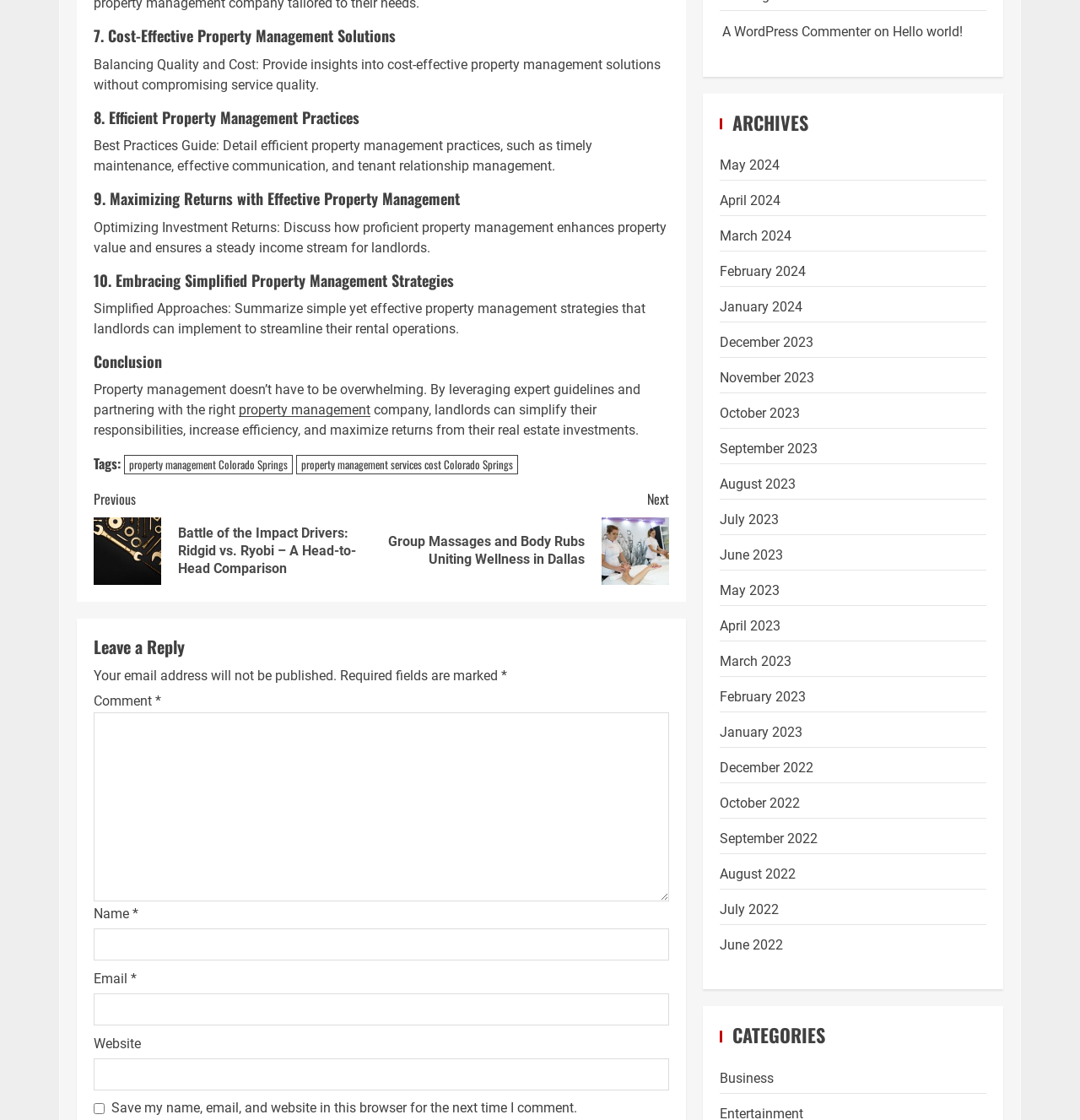Specify the bounding box coordinates of the area to click in order to follow the given instruction: "Click on 'property management Colorado Springs'."

[0.115, 0.406, 0.271, 0.424]